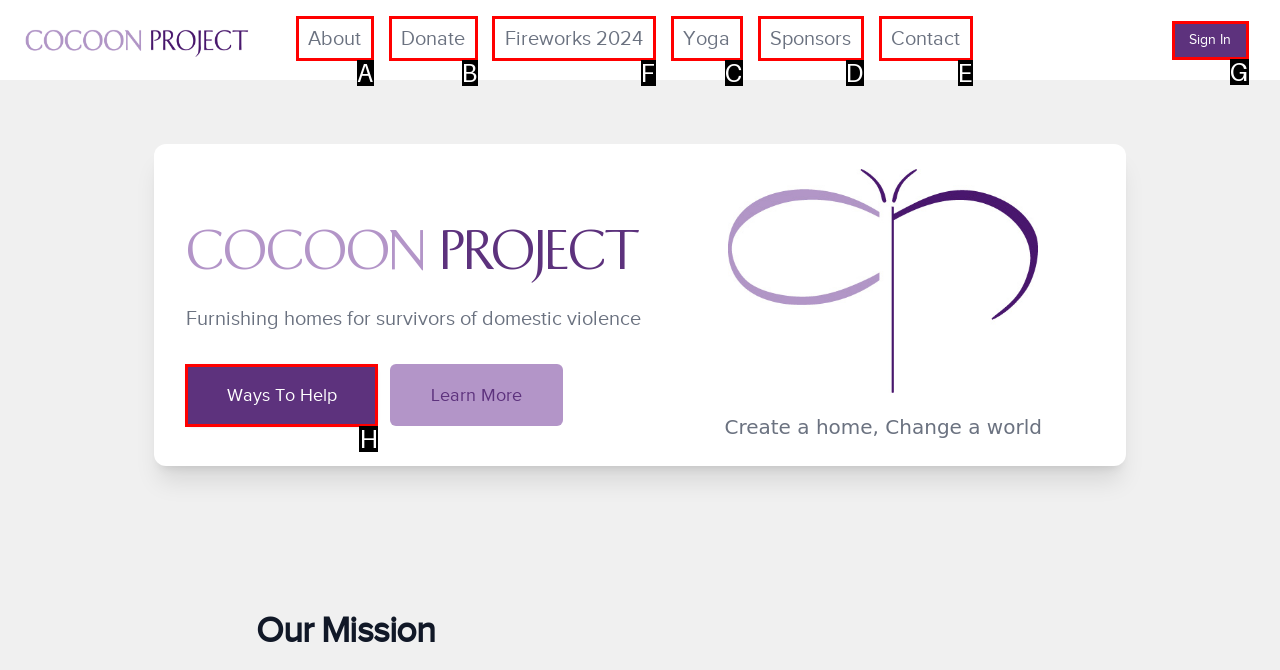Given the instruction: View Fireworks 2024, which HTML element should you click on?
Answer with the letter that corresponds to the correct option from the choices available.

F